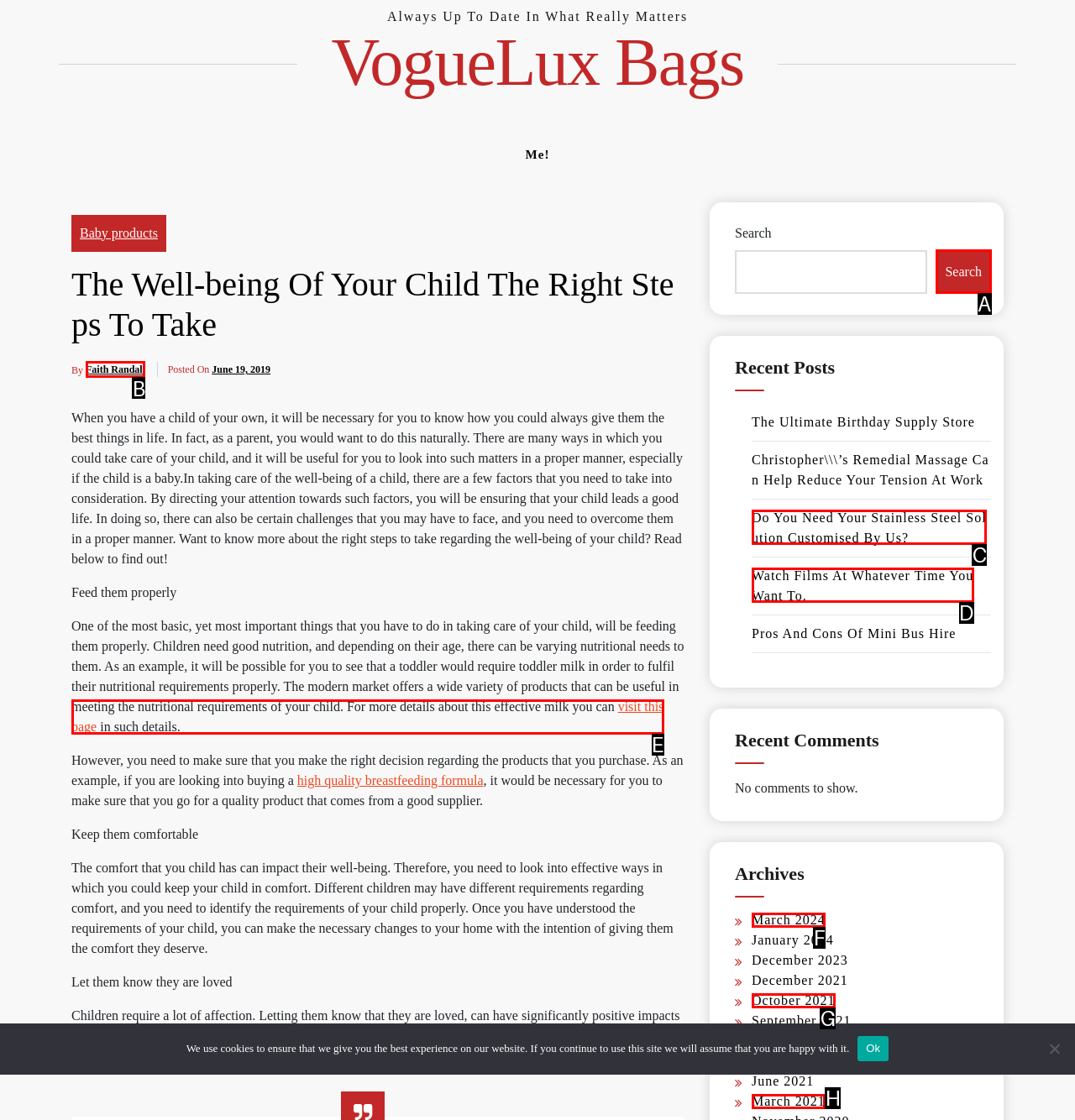Point out the letter of the HTML element you should click on to execute the task: Read the article by Faith Randall
Reply with the letter from the given options.

B